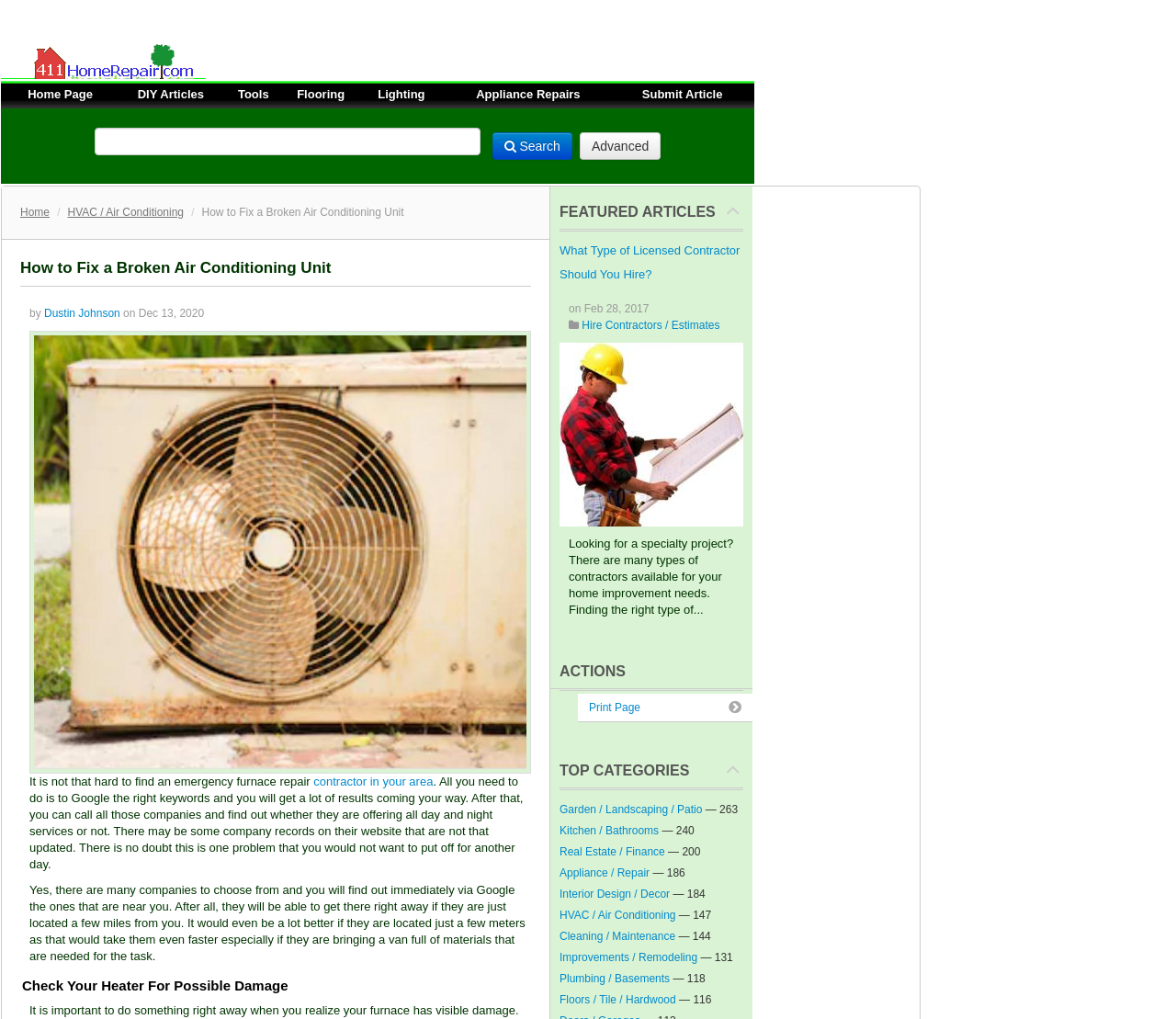Please mark the bounding box coordinates of the area that should be clicked to carry out the instruction: "Click on Home Page".

[0.024, 0.086, 0.079, 0.099]